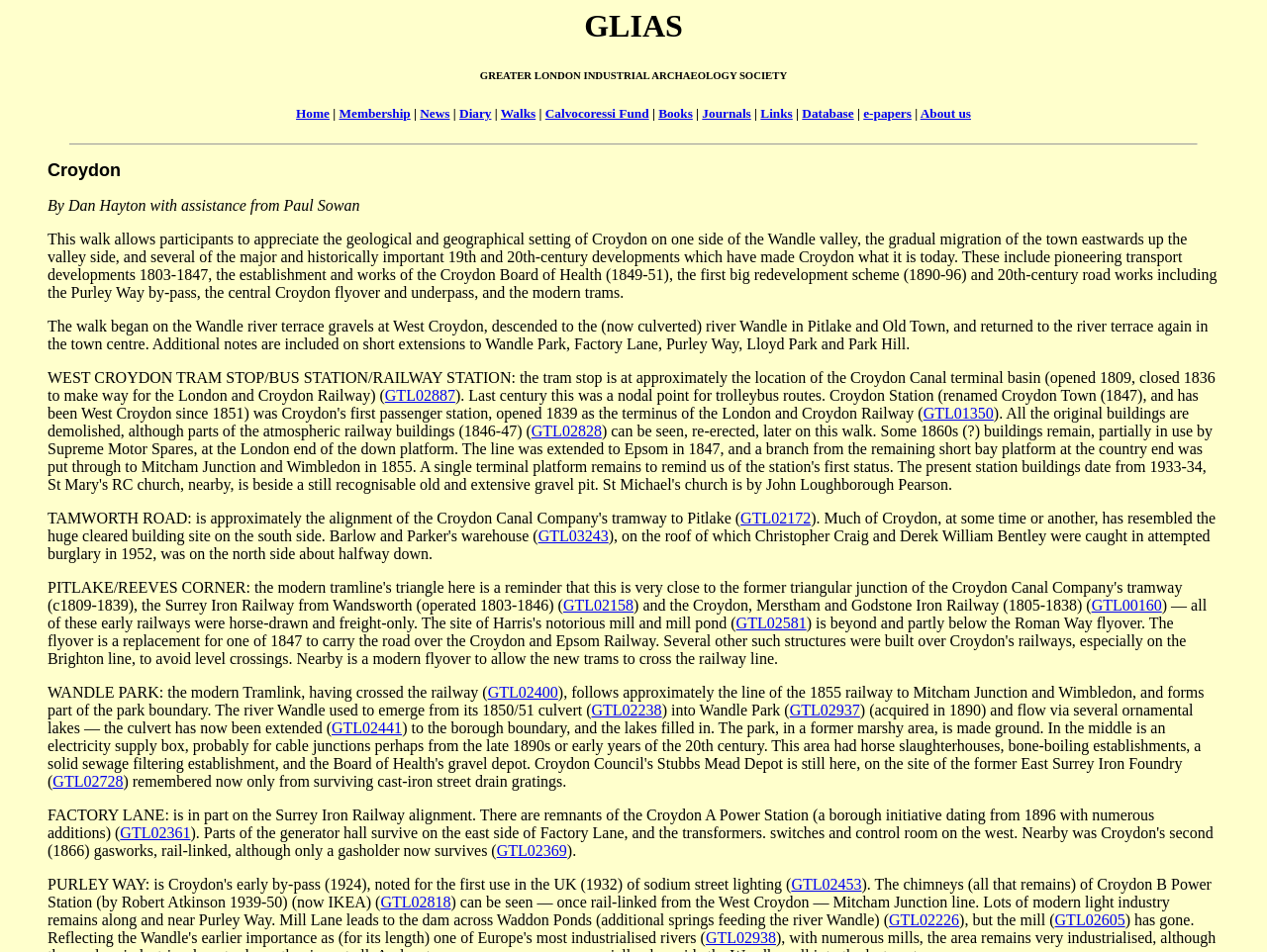Indicate the bounding box coordinates of the element that needs to be clicked to satisfy the following instruction: "Click GTL02938". The coordinates should be four float numbers between 0 and 1, i.e., [left, top, right, bottom].

[0.557, 0.976, 0.612, 0.994]